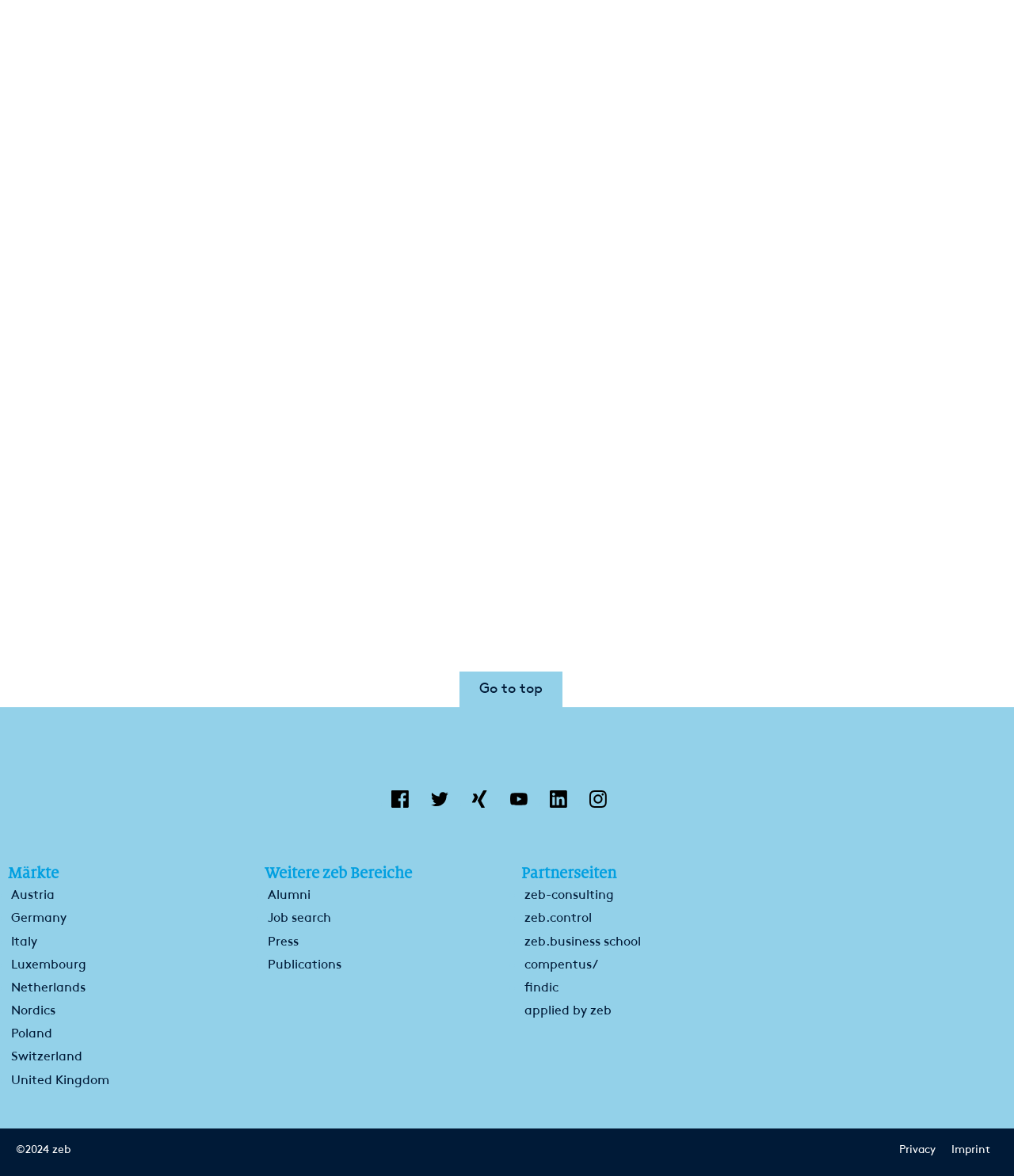Identify the bounding box coordinates of the clickable region required to complete the instruction: "Go to Märkte". The coordinates should be given as four float numbers within the range of 0 and 1, i.e., [left, top, right, bottom].

[0.008, 0.732, 0.233, 0.933]